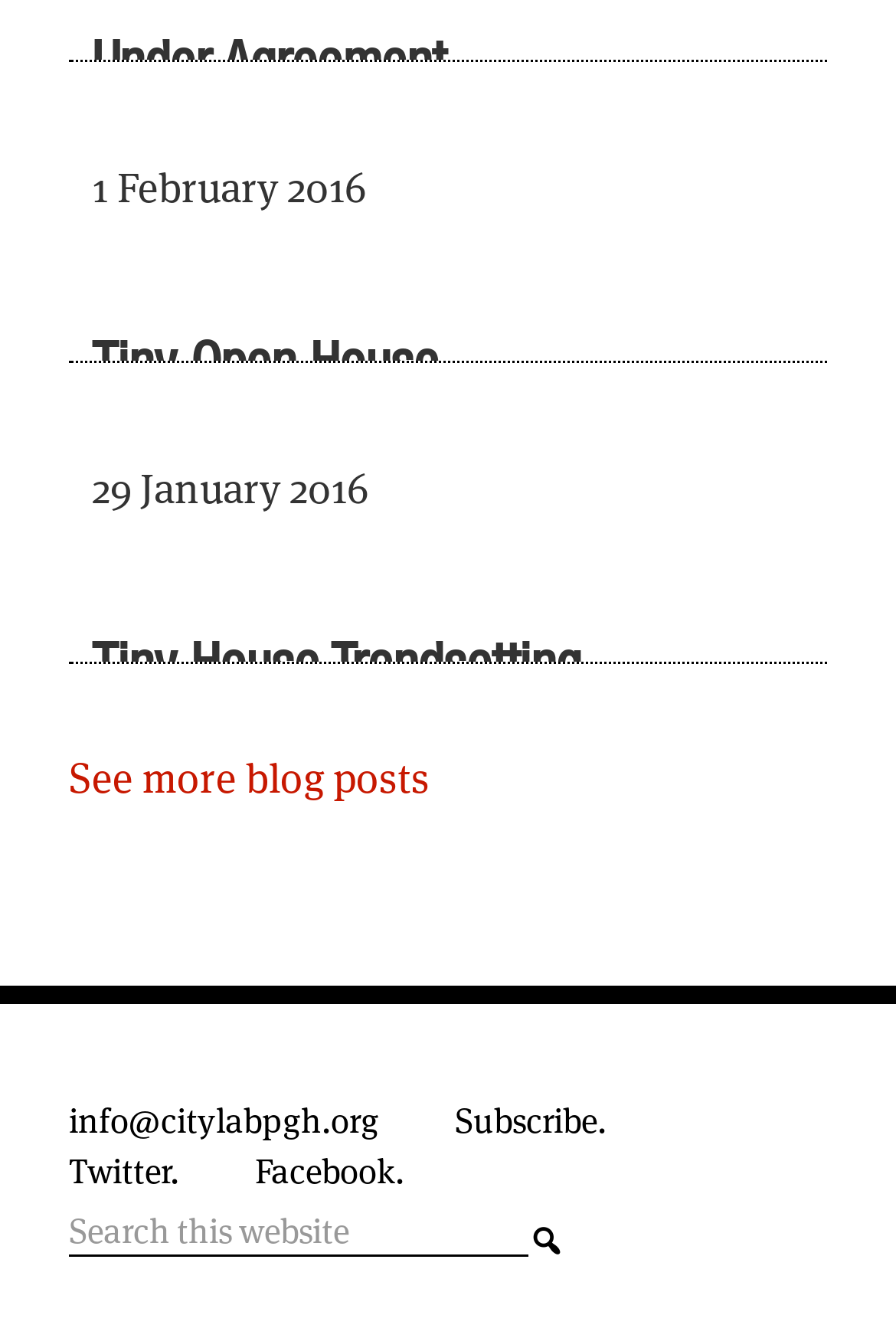Find the bounding box coordinates corresponding to the UI element with the description: "GOV.PH". The coordinates should be formatted as [left, top, right, bottom], with values as floats between 0 and 1.

None